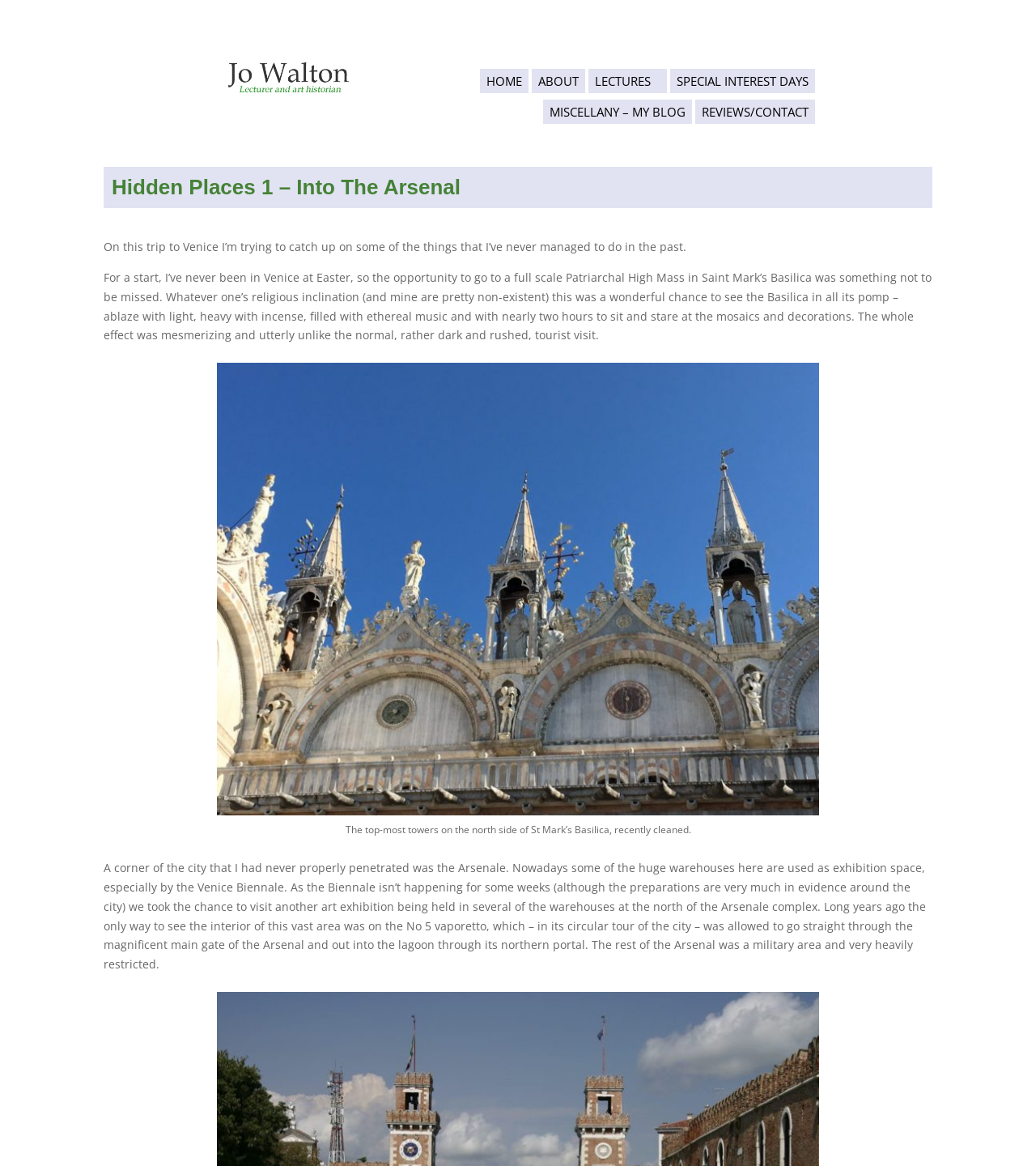What is the author of this blog?
Refer to the image and offer an in-depth and detailed answer to the question.

Based on the webpage, the author's name is mentioned in the title 'Hidden Places 1 – Into the Arsenal | Jo Walton', which suggests that Jo Walton is the author of this blog.